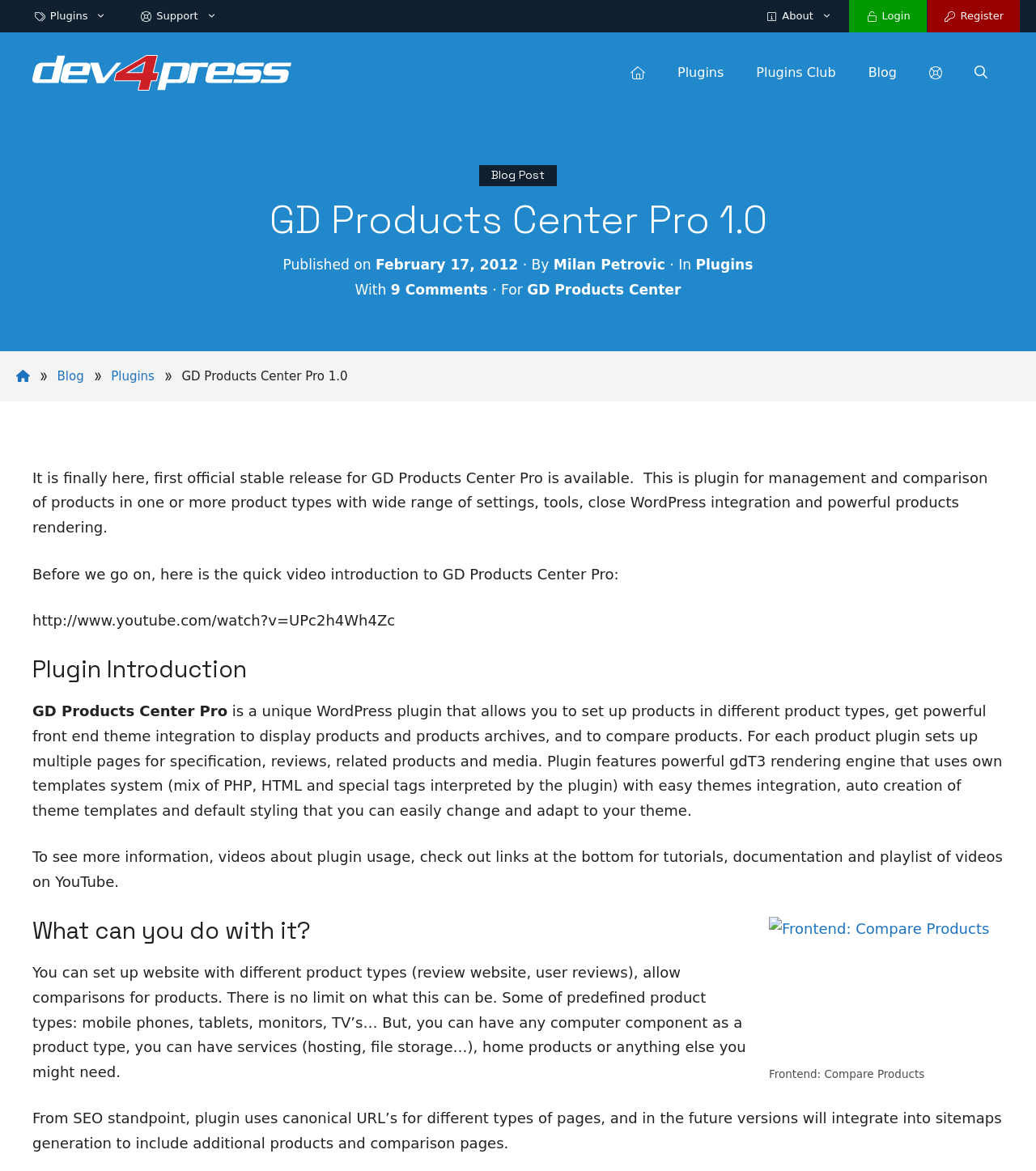Describe every aspect of the webpage in a detailed manner.

This webpage is about the official stable release of GD Products Center Pro, a plugin for managing and comparing products in one or more product types. At the top, there are five links: "Plugins", "Support", "About", "Login", and "Register", aligned horizontally across the page. Below these links, there is a banner with a "Dev4Press Logo" image on the left and a navigation menu on the right, containing links to "Plugins", "Plugins Club", "Blog", and a search bar.

The main content of the page is divided into sections. The first section has a heading "GD Products Center Pro 1.0" and provides information about the plugin, including a publication date and author. There is also a link to the author's profile and a category link to "Plugins".

The next section has a heading "Plugin Introduction" and describes the plugin's features, including its ability to set up products in different product types, integrate with front-end themes, and compare products. This section also includes a link to a YouTube video introduction to the plugin.

Following this, there is a section that provides more information about the plugin's features, including its rendering engine and theme integration. This section also mentions that there are tutorials, documentation, and videos available on YouTube.

The page then displays an image with a caption "Frontend: Compare Products", showcasing the plugin's comparison feature. Below this, there is a section with a heading "What can you do with it?" that explains the various use cases for the plugin, such as setting up review websites or comparing products. Finally, there is a section that discusses the plugin's SEO features, including its use of canonical URLs and future integration with sitemap generation.